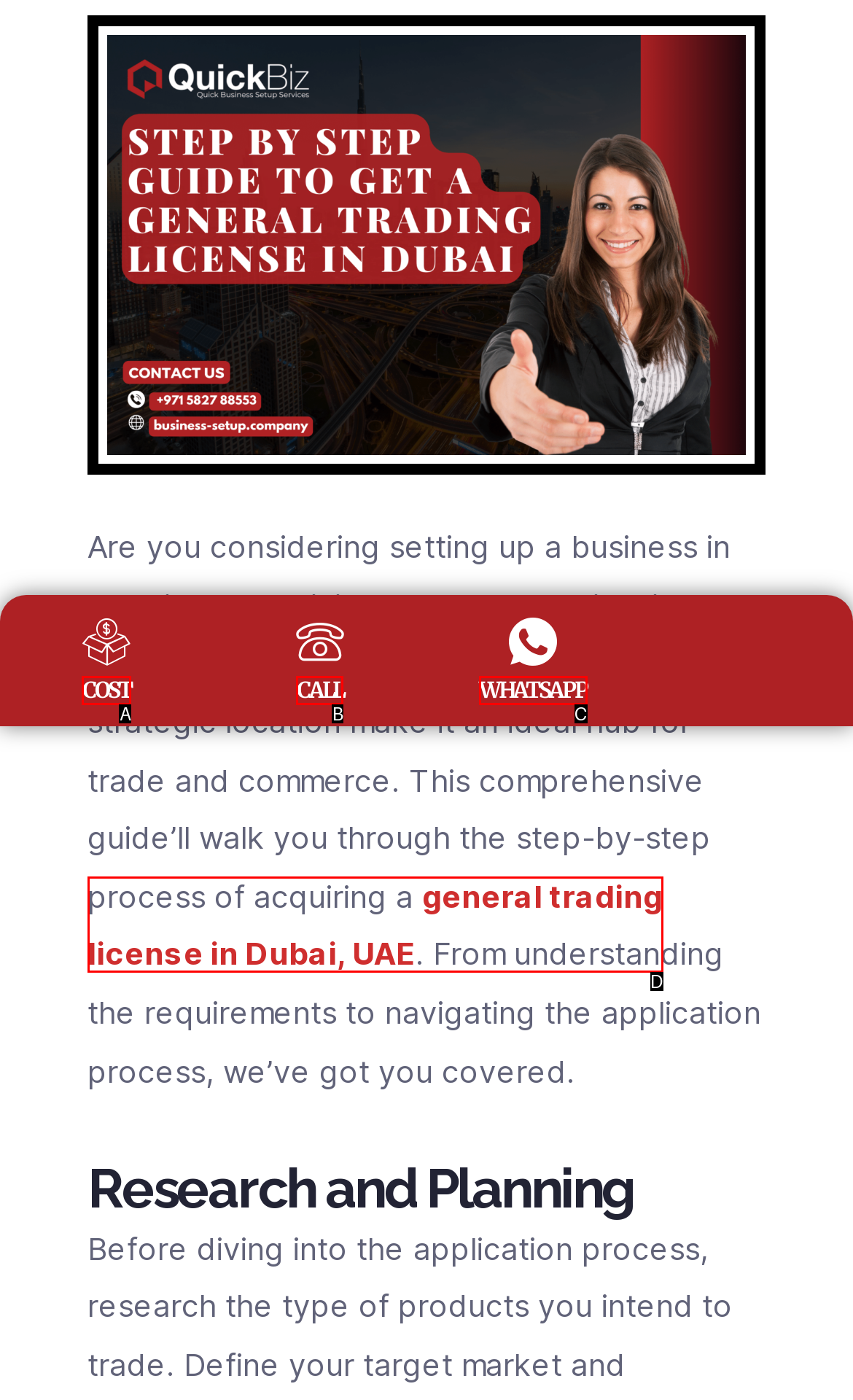Find the option that best fits the description: Cost. Answer with the letter of the option.

A